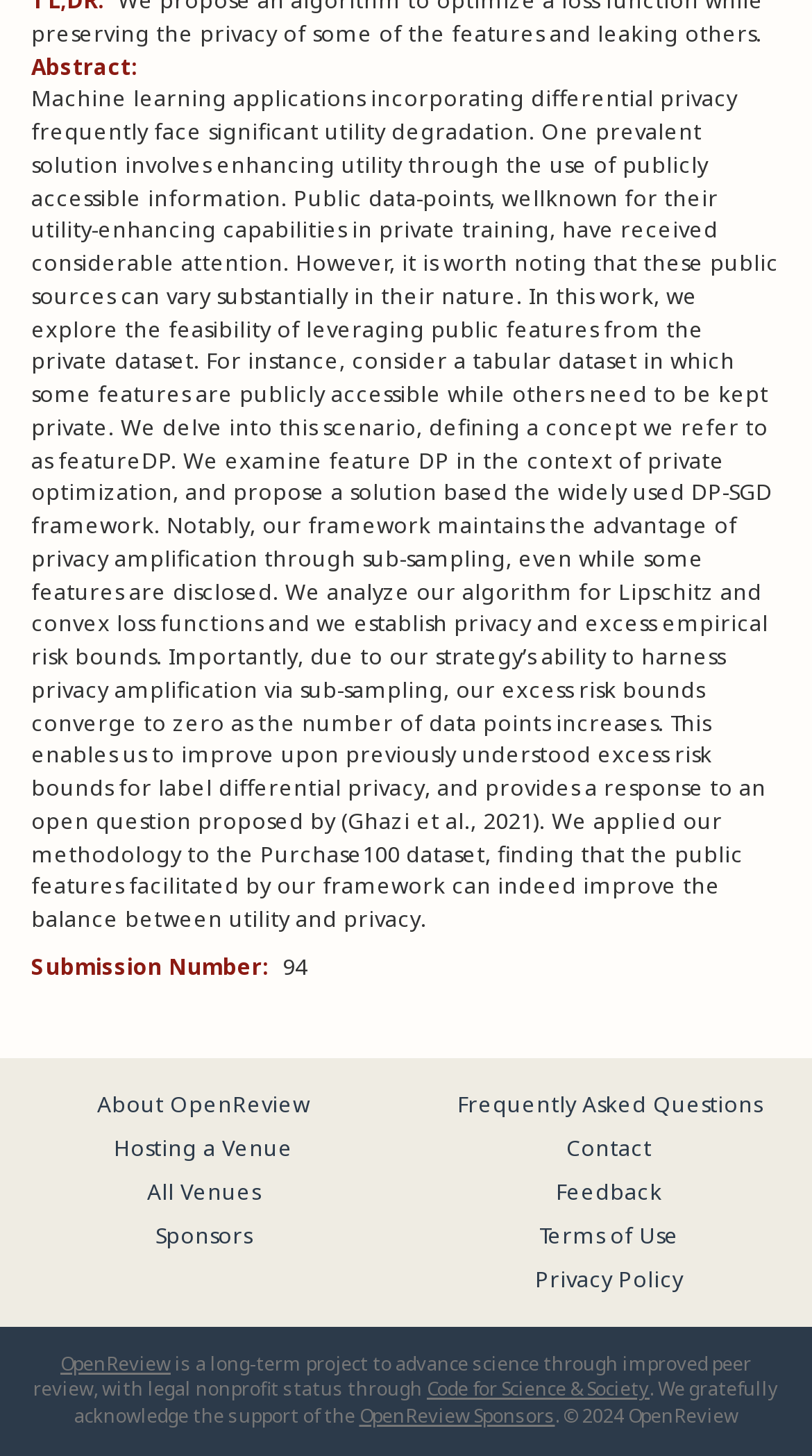Find the UI element described as: "Feedback" and predict its bounding box coordinates. Ensure the coordinates are four float numbers between 0 and 1, [left, top, right, bottom].

[0.685, 0.808, 0.815, 0.828]